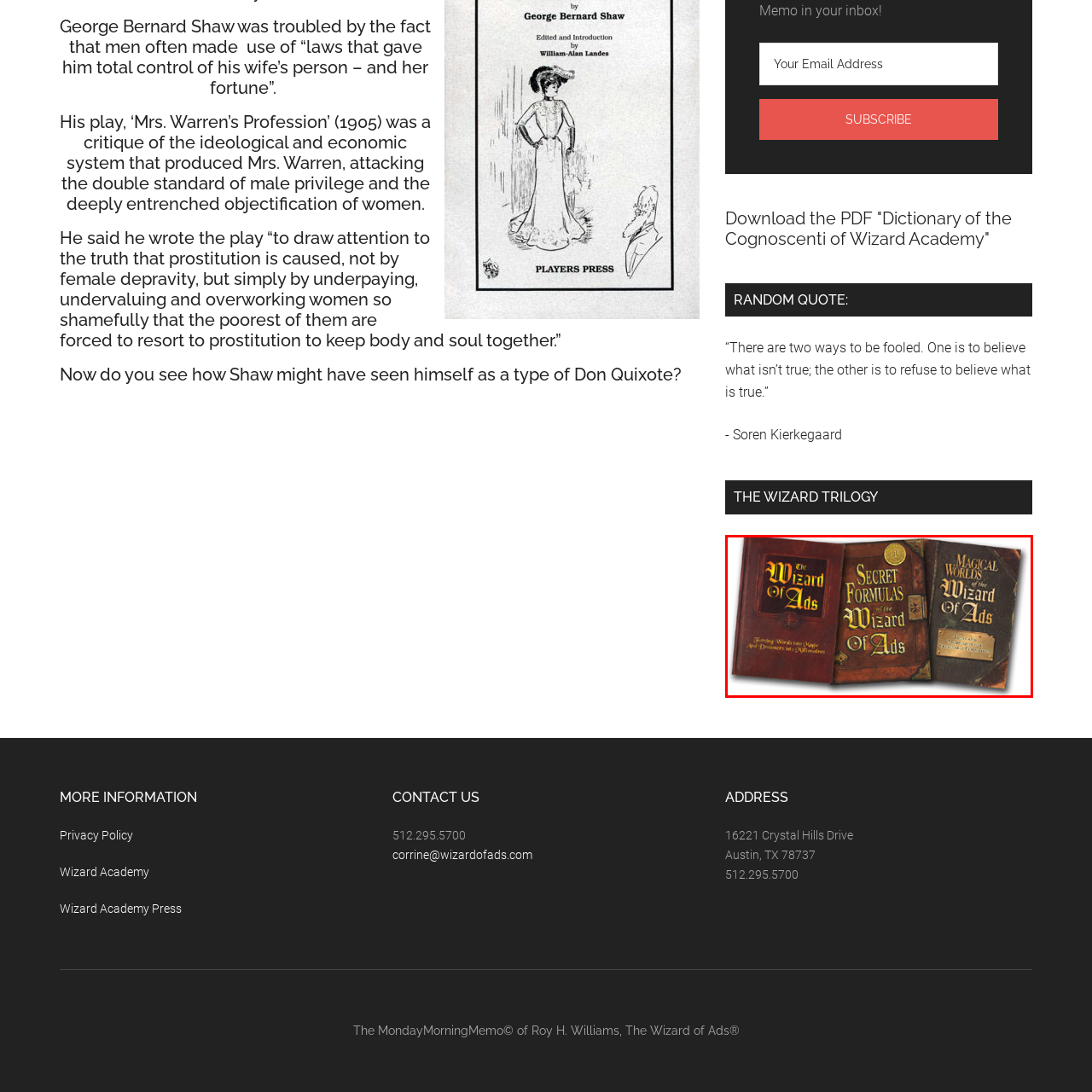Observe the content highlighted by the red box and supply a one-word or short phrase answer to the question: How many books are featured in the image?

Three